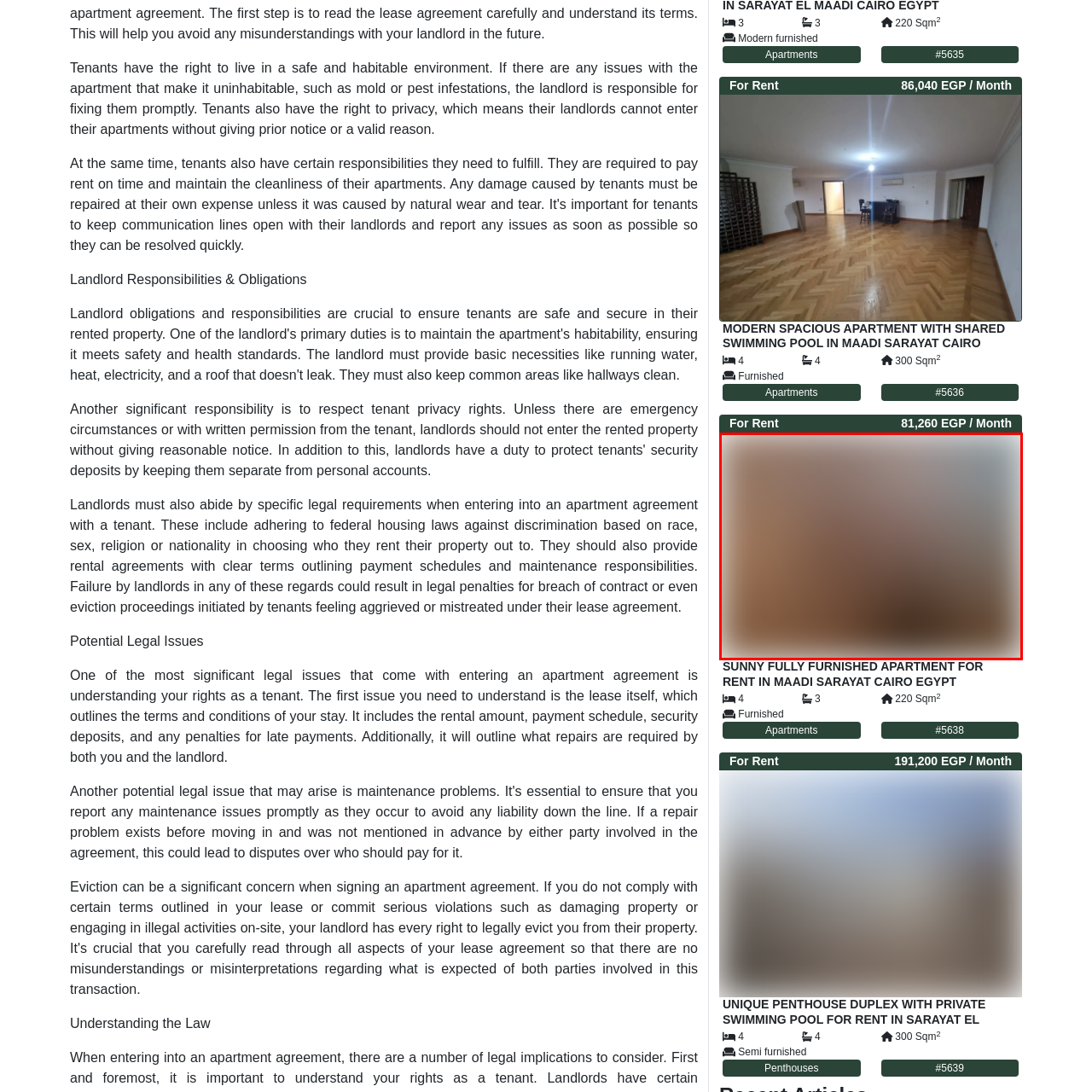What is the monthly rental price of the apartment?
Observe the image within the red bounding box and formulate a detailed response using the visual elements present.

The monthly rental price of the apartment can be found in the caption, which provides the specific amount of 81,260 EGP.